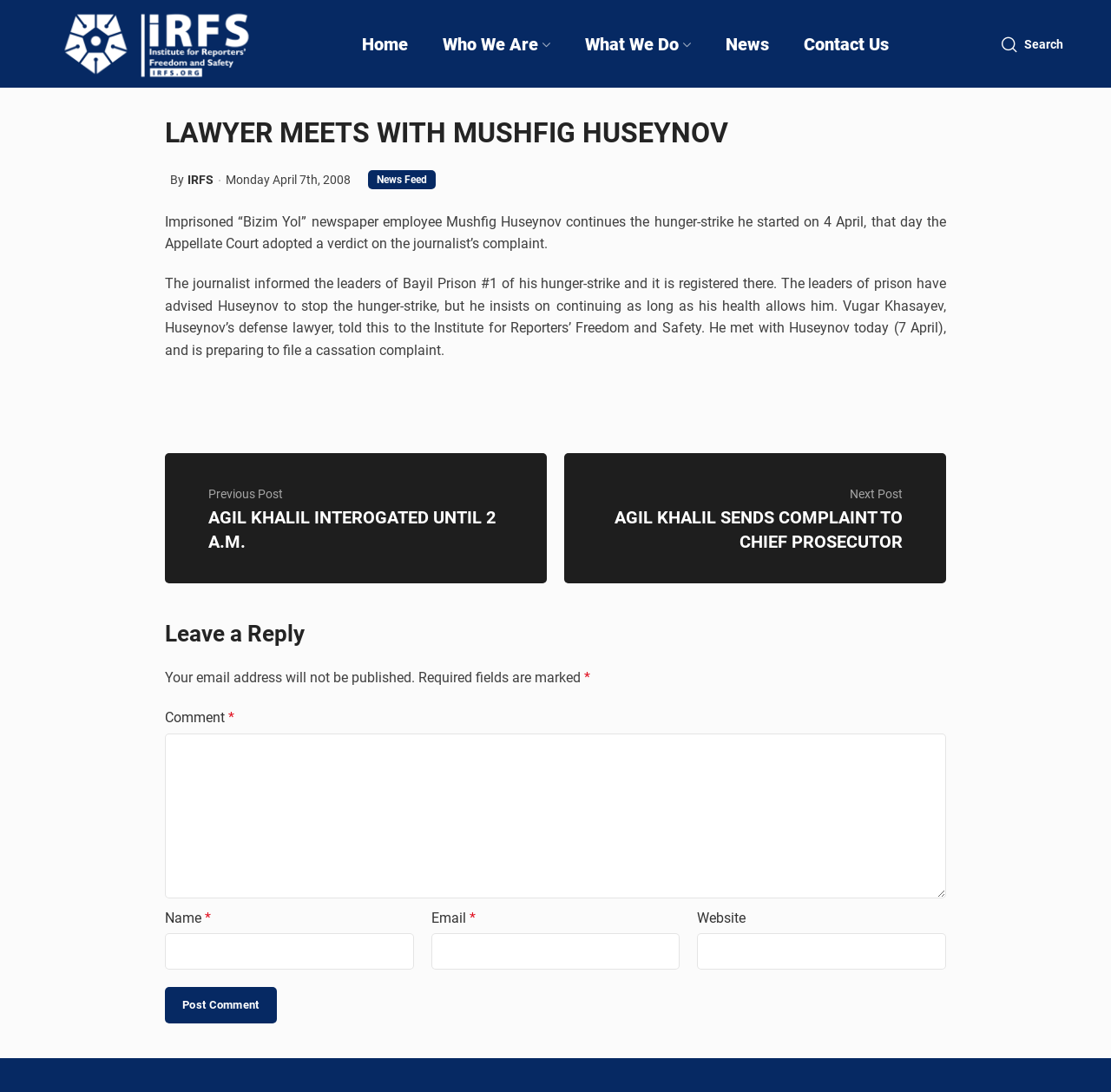Determine the bounding box coordinates of the region to click in order to accomplish the following instruction: "Post a comment". Provide the coordinates as four float numbers between 0 and 1, specifically [left, top, right, bottom].

[0.148, 0.904, 0.249, 0.937]